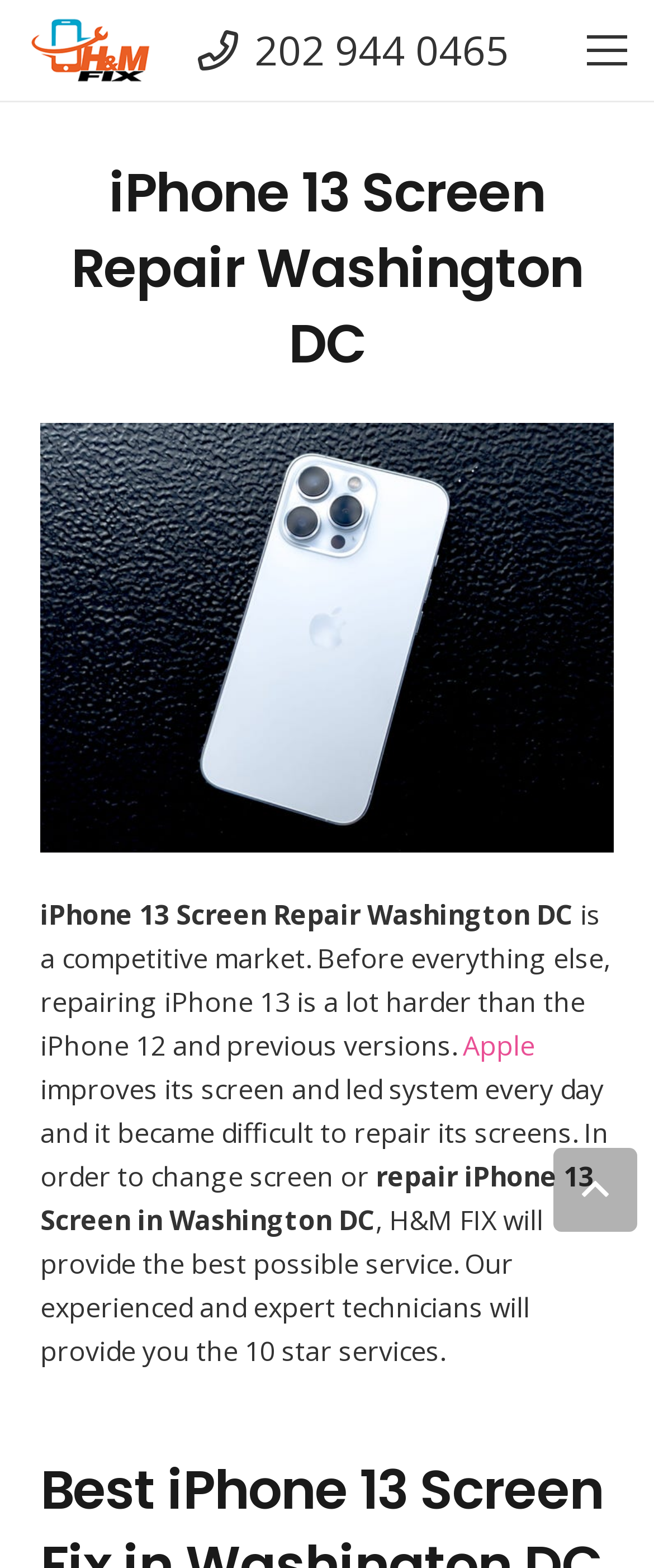Refer to the image and offer a detailed explanation in response to the question: What is the location where the iPhone repair service is provided?

I found the location by looking at the heading element that says 'iPhone 13 Screen Repair Washington DC' which suggests that the service is provided in Washington DC.